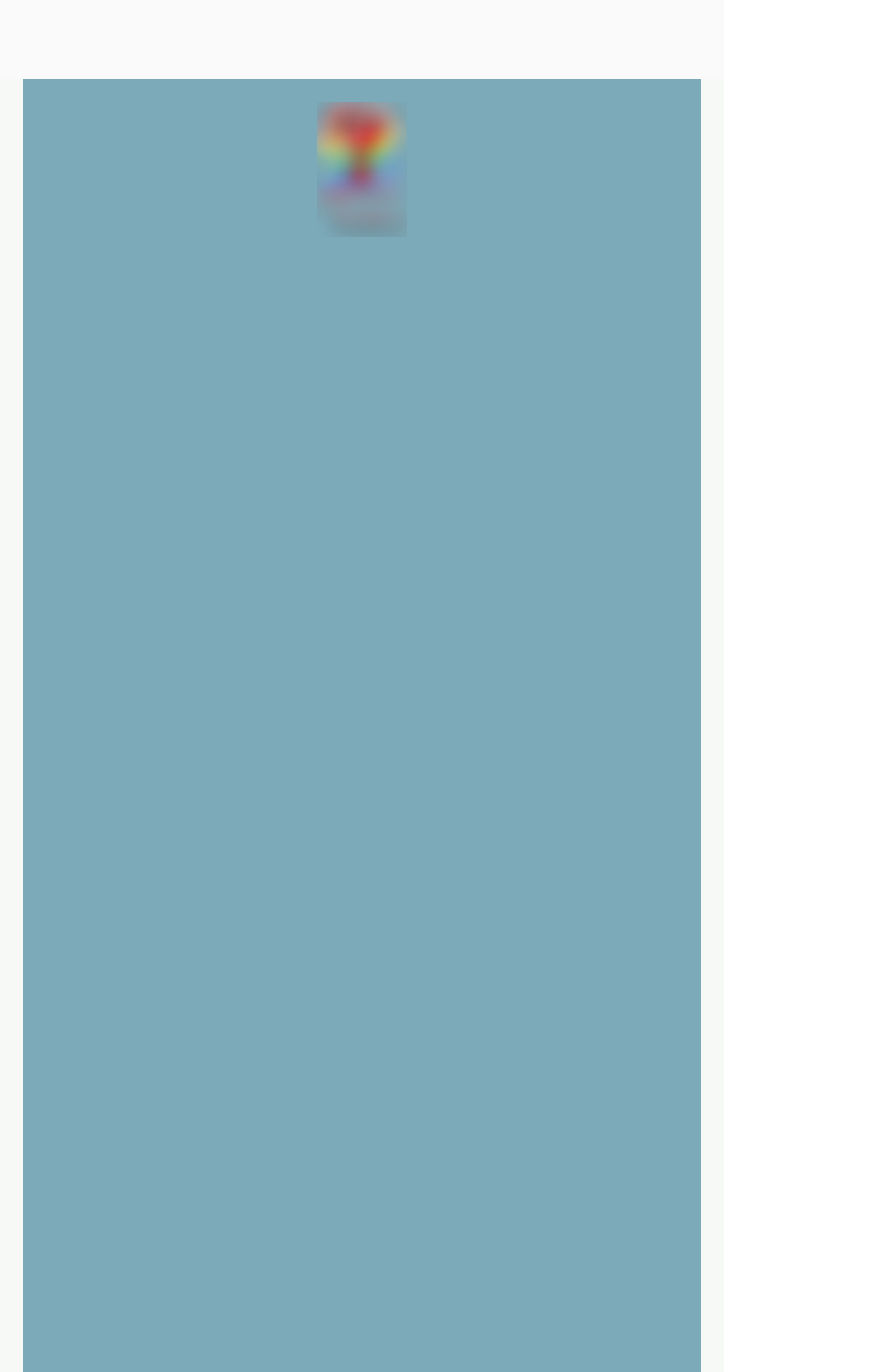Bounding box coordinates are specified in the format (top-left x, top-left y, bottom-right x, bottom-right y). All values are floating point numbers bounded between 0 and 1. Please provide the bounding box coordinate of the region this sentence describes: FIRST CHRISTIAN CHURCH

[0.116, 0.287, 0.702, 0.328]